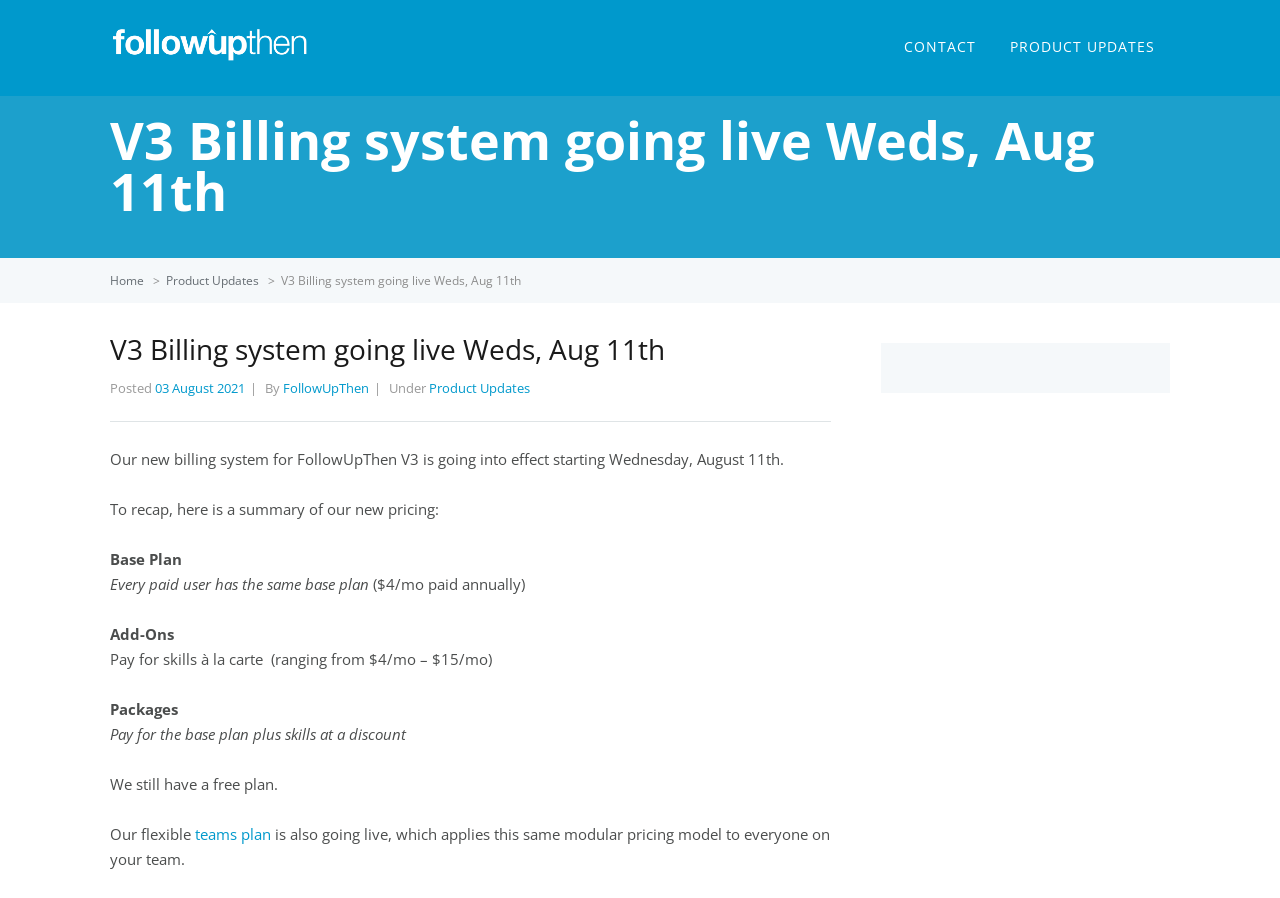Indicate the bounding box coordinates of the element that needs to be clicked to satisfy the following instruction: "Click on the 'teams plan' link". The coordinates should be four float numbers between 0 and 1, i.e., [left, top, right, bottom].

[0.152, 0.918, 0.212, 0.94]